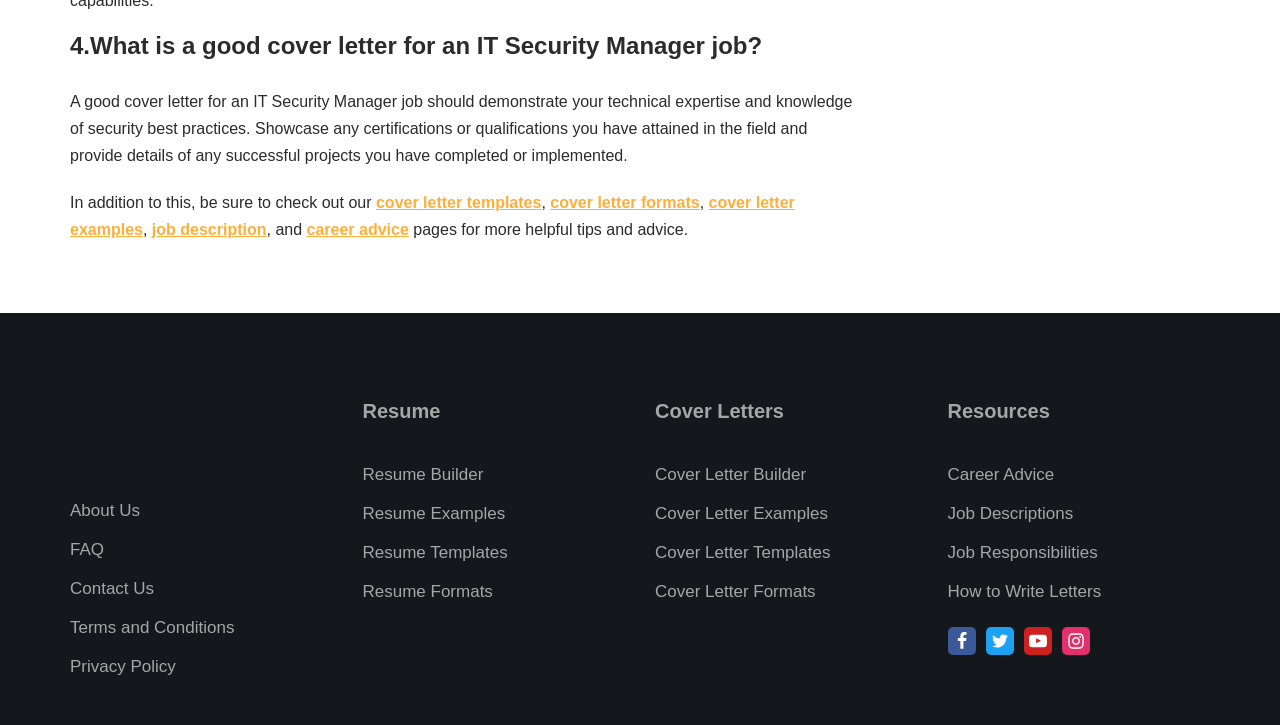Please give a one-word or short phrase response to the following question: 
How many social media links are provided at the bottom of the webpage?

4